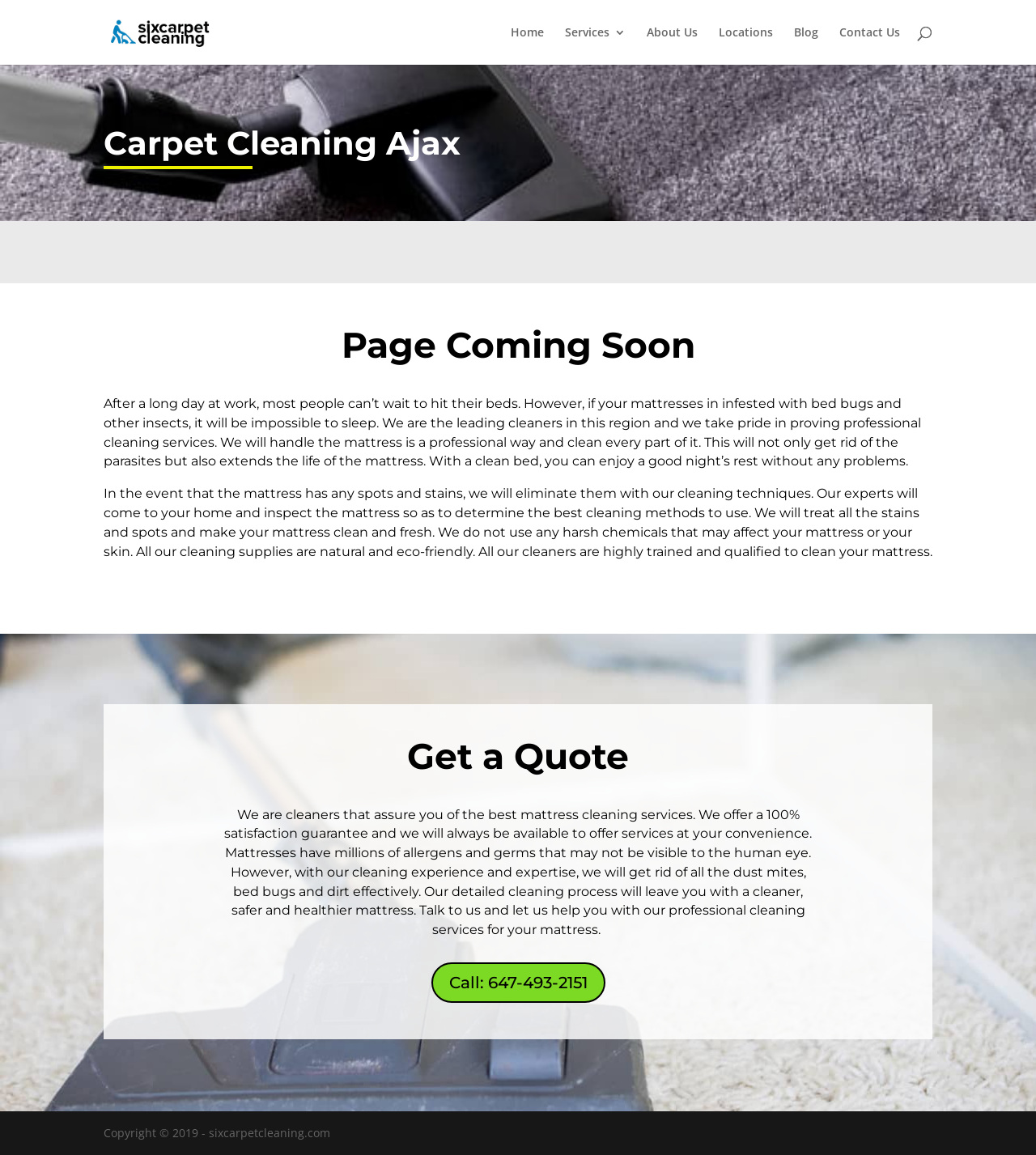What is the purpose of the company's mattress cleaning service?
Answer the question with a detailed explanation, including all necessary information.

According to the webpage, the company's mattress cleaning service aims to remove bed bugs and other insects, as well as extend the life of the mattress, allowing customers to enjoy a good night's rest.